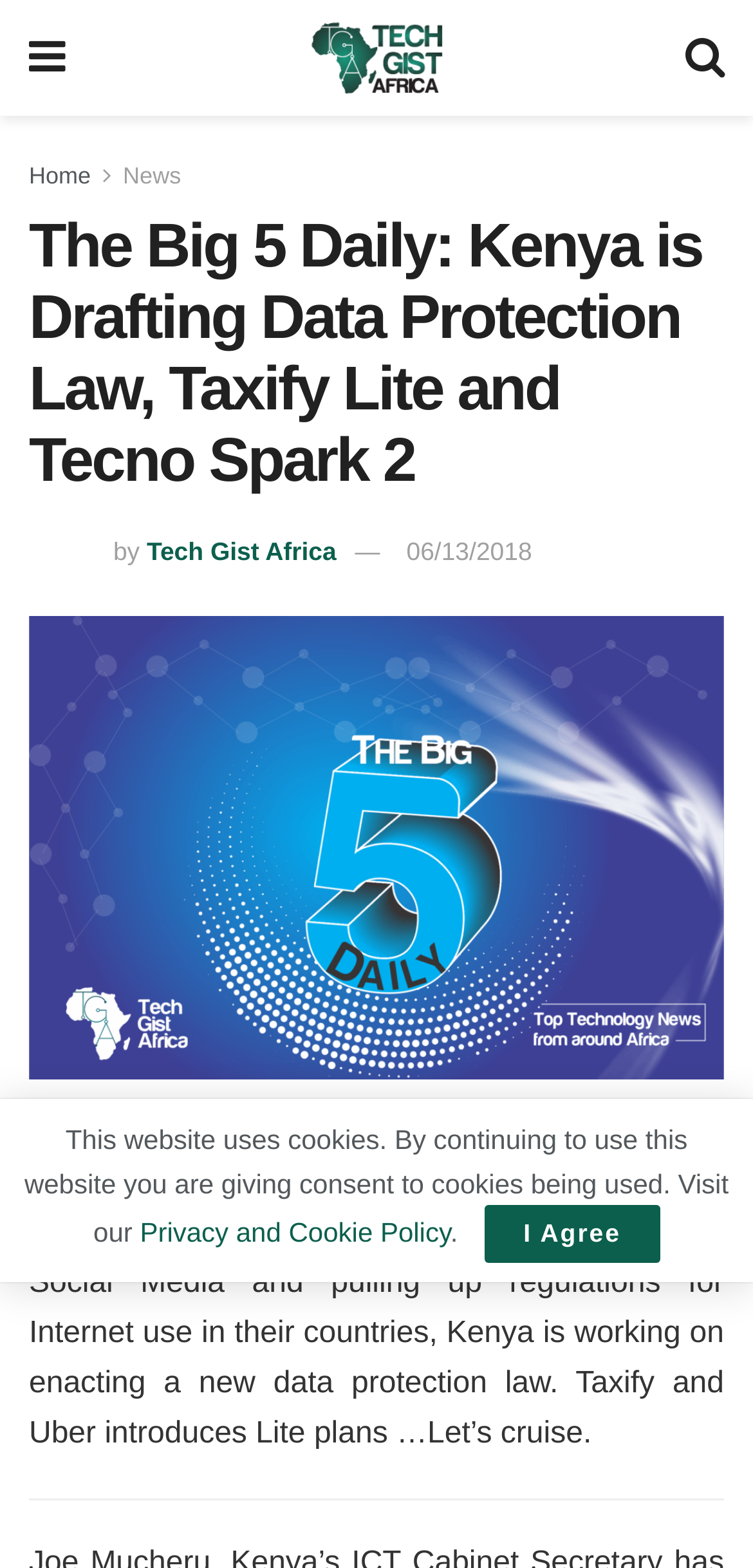What is the name of the website?
Using the information from the image, answer the question thoroughly.

I determined the answer by looking at the link element with the text 'Techgist Africa | Africa Leading Tech News, Reviews and Tips' and the image element with the text 'Tech Gist Africa', which suggests that the website is named Techgist Africa.